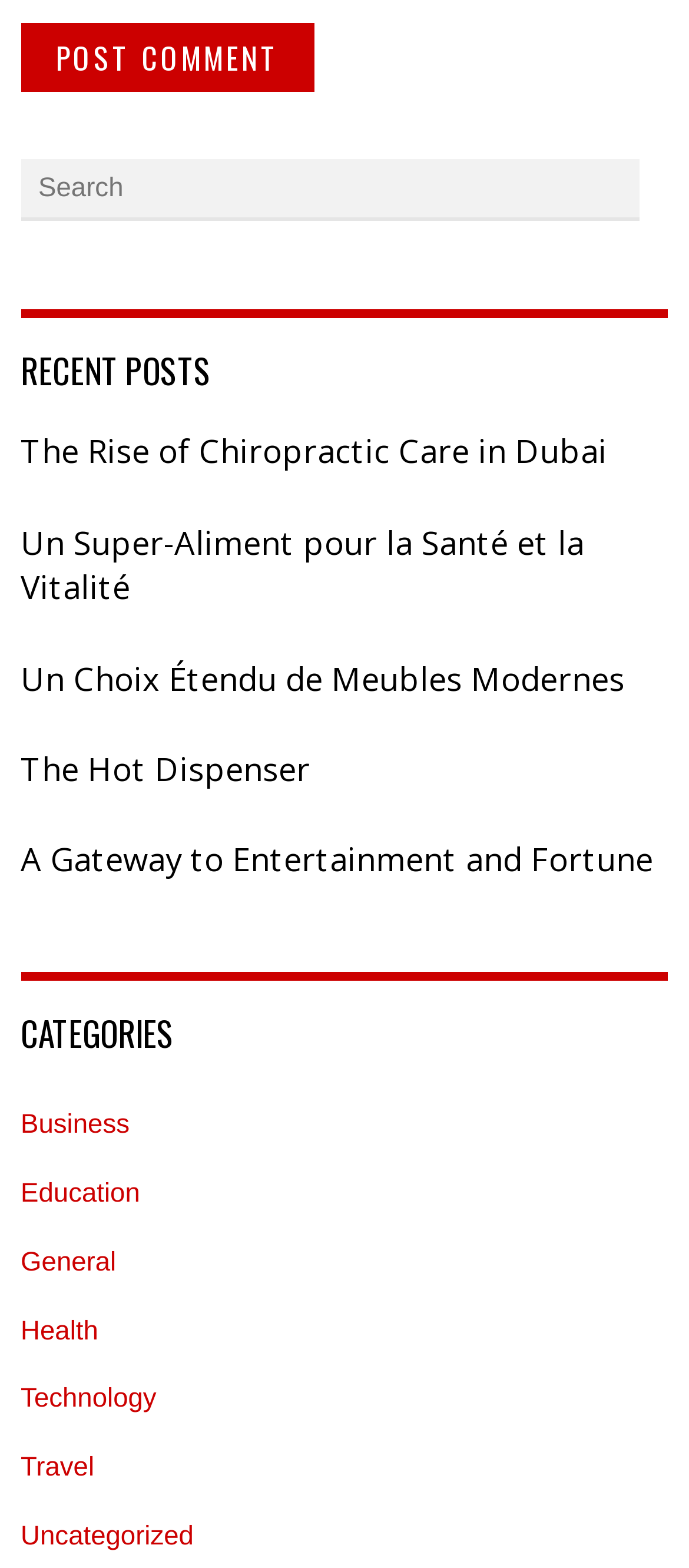Please identify the bounding box coordinates of the area that needs to be clicked to fulfill the following instruction: "view Business category."

[0.03, 0.708, 0.188, 0.727]